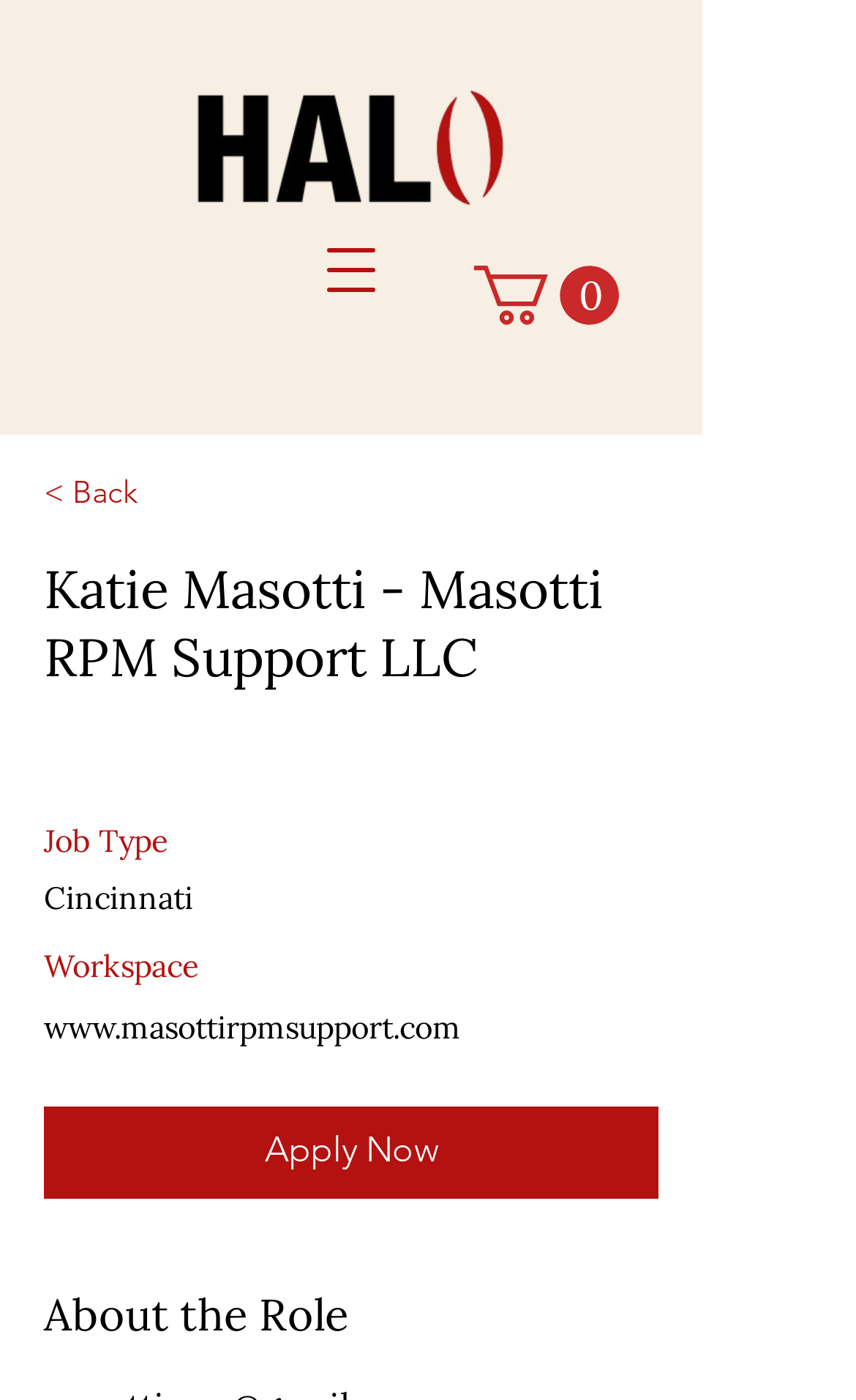Respond with a single word or phrase to the following question:
What is the type of job?

Not specified